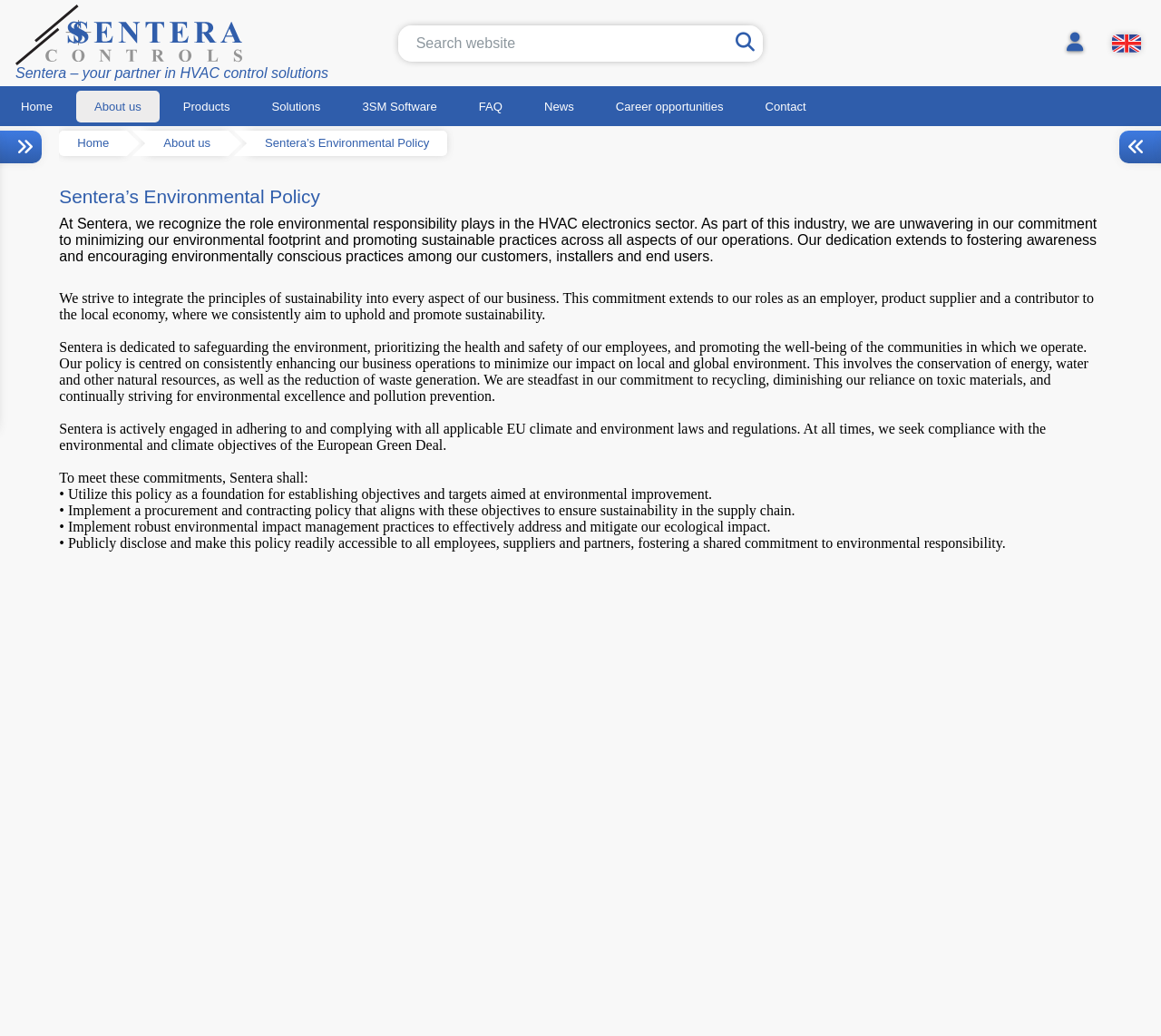Specify the bounding box coordinates for the region that must be clicked to perform the given instruction: "Click the User profile button".

[0.918, 0.032, 0.935, 0.052]